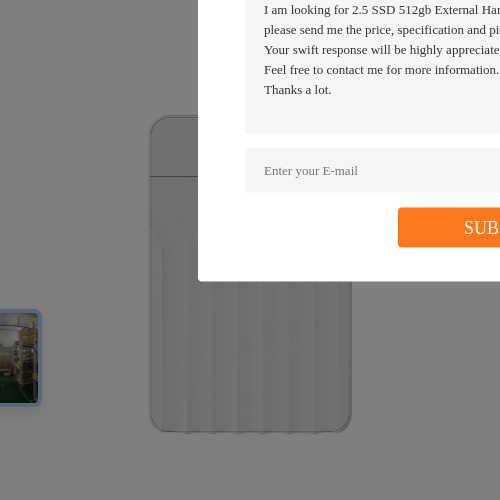Explain the details of the image you are viewing.

This image features a 2.5-inch SSD external hard drive, specifically the Faspeed U5A model, designed for high-speed data transfer and compatibility with various operating systems, including Windows, Linux, and Mac. The drive boasts a storage capacity of 512GB and supports USB 3.0 technology, allowing for read speeds of up to 540MB/s. 

In the foreground, there is a message input box where a user is requesting information about the product, including price and specifications, emphasizing the urgency of their inquiry for a swift response. The accompanying email contact field and the 'SUBMIT' button indicate a user-friendly interface for potential buyers to reach out for more details. A sense of professionalism is conveyed through the structured presentation of product features, ensuring that users have easy access to pertinent information about this external storage solution.